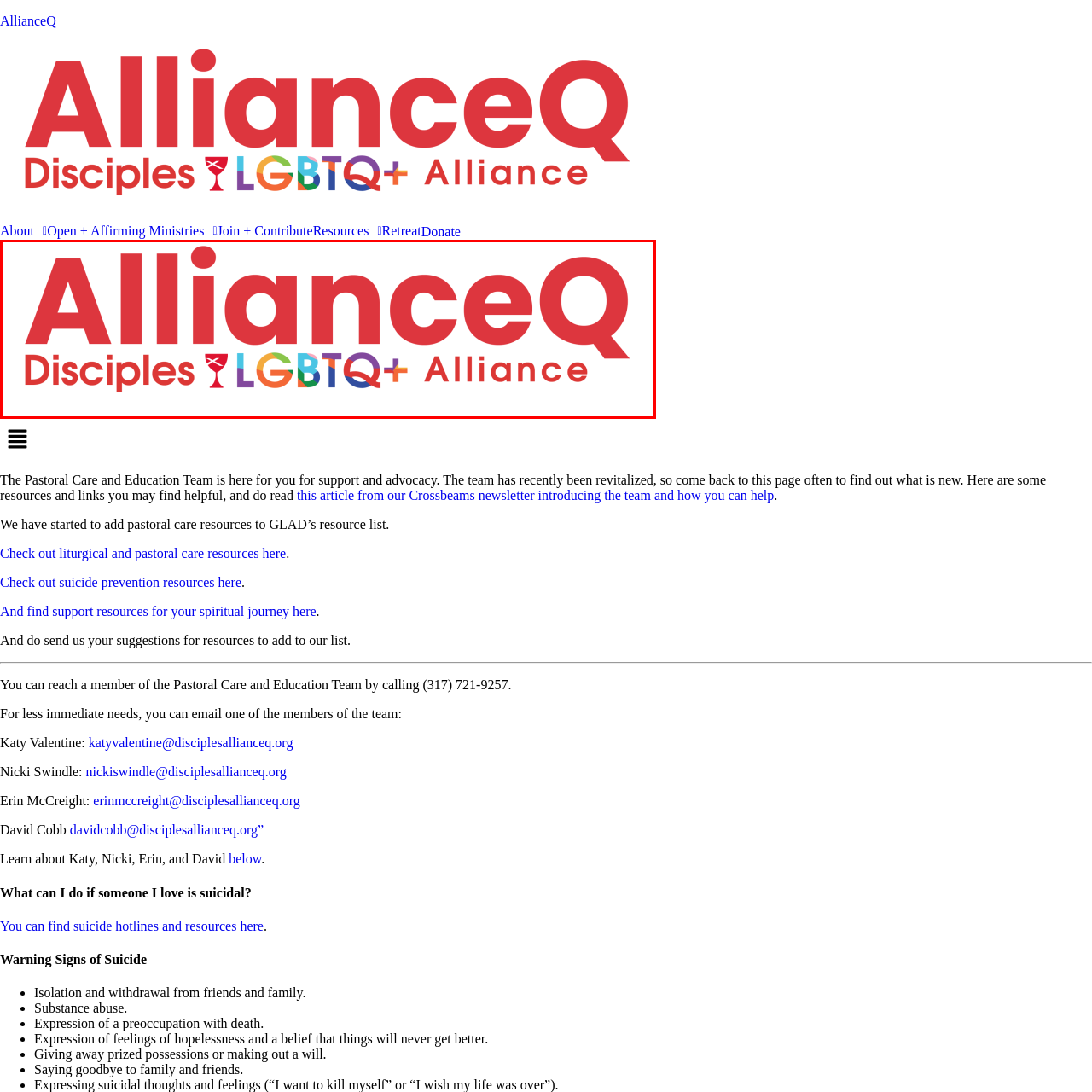Please examine the image within the red bounding box and provide an answer to the following question using a single word or phrase:
What is positioned above 'LGBTQ+' in the logo?

Disciples